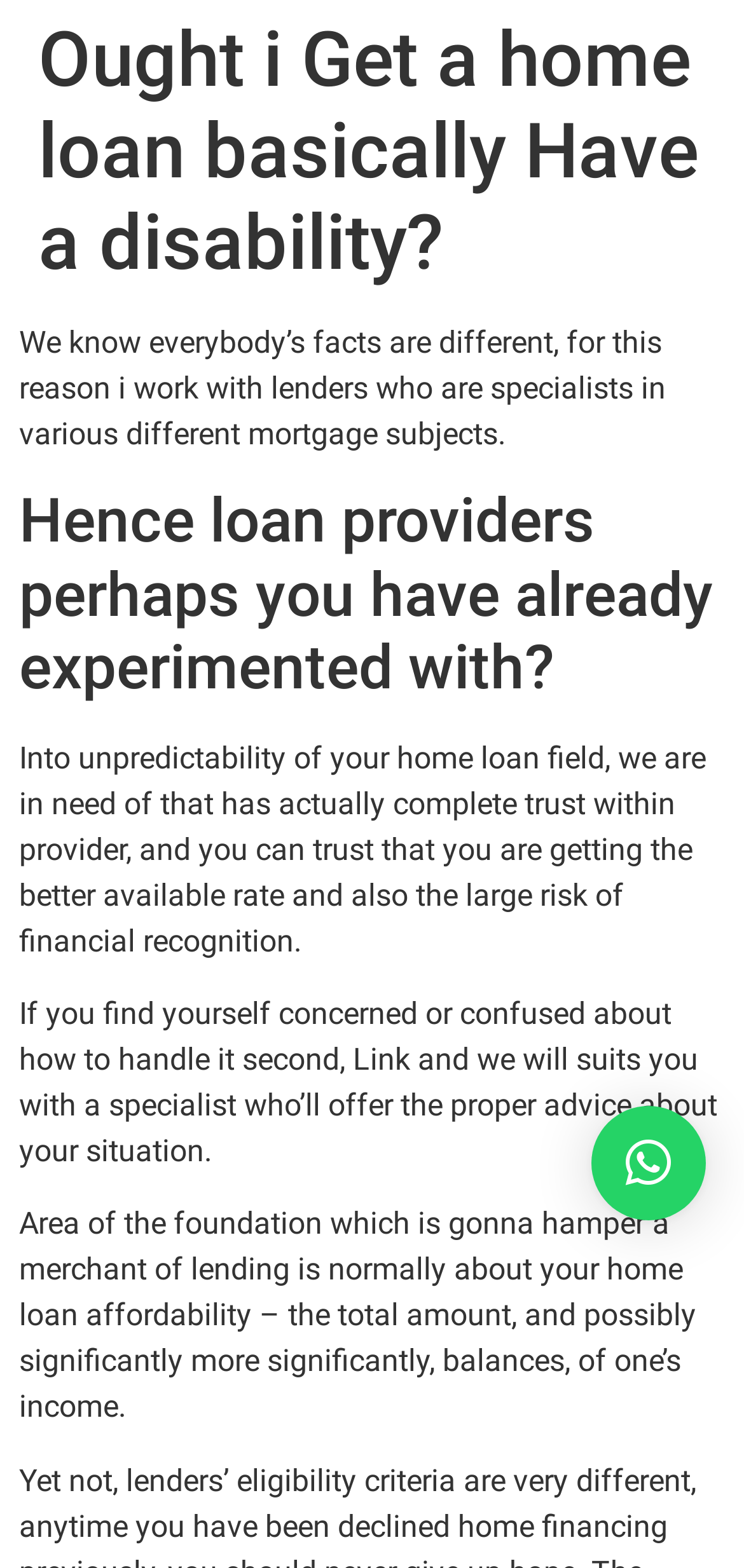Using details from the image, please answer the following question comprehensively:
What is the role of the lenders mentioned?

The lenders mentioned on the webpage are specialists in various mortgage subjects, which implies that they have expertise in handling different types of mortgage cases, including those involving individuals with disabilities.